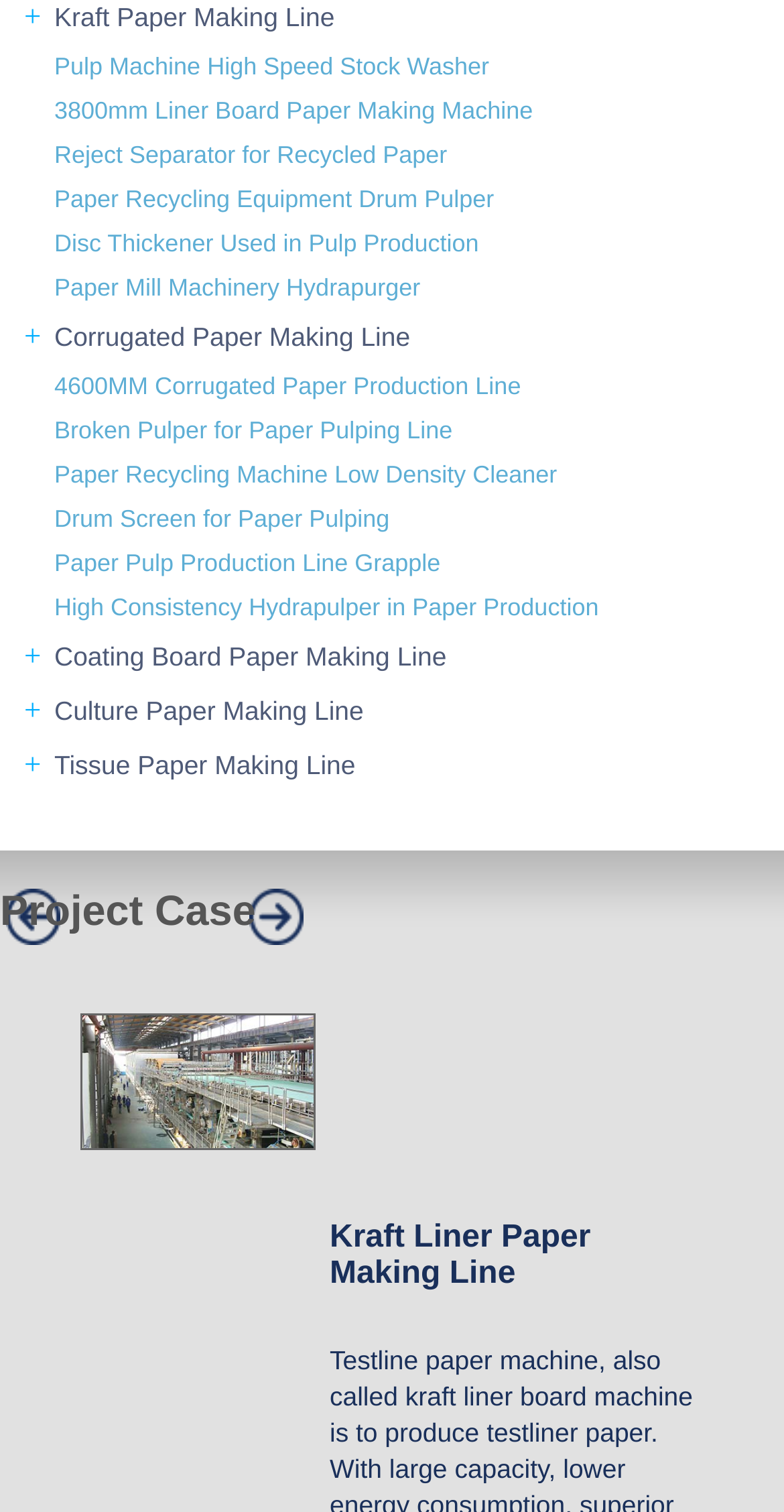What is the purpose of the 'Reject Separator for Recycled Paper'?
Based on the screenshot, provide a one-word or short-phrase response.

Recycled Paper